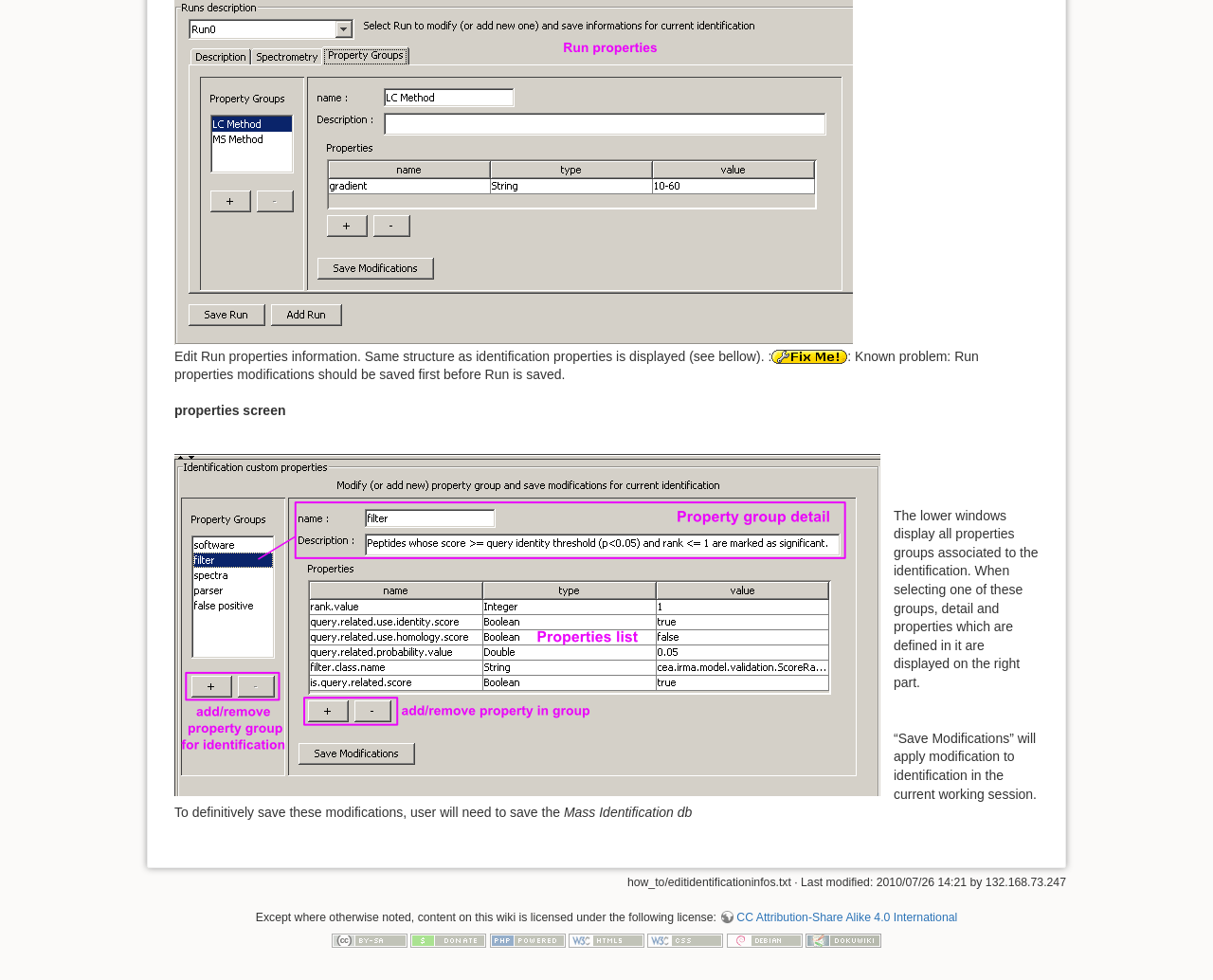Find the bounding box coordinates of the area to click in order to follow the instruction: "Click the 'Driven by DokuWiki' link".

[0.664, 0.952, 0.727, 0.966]